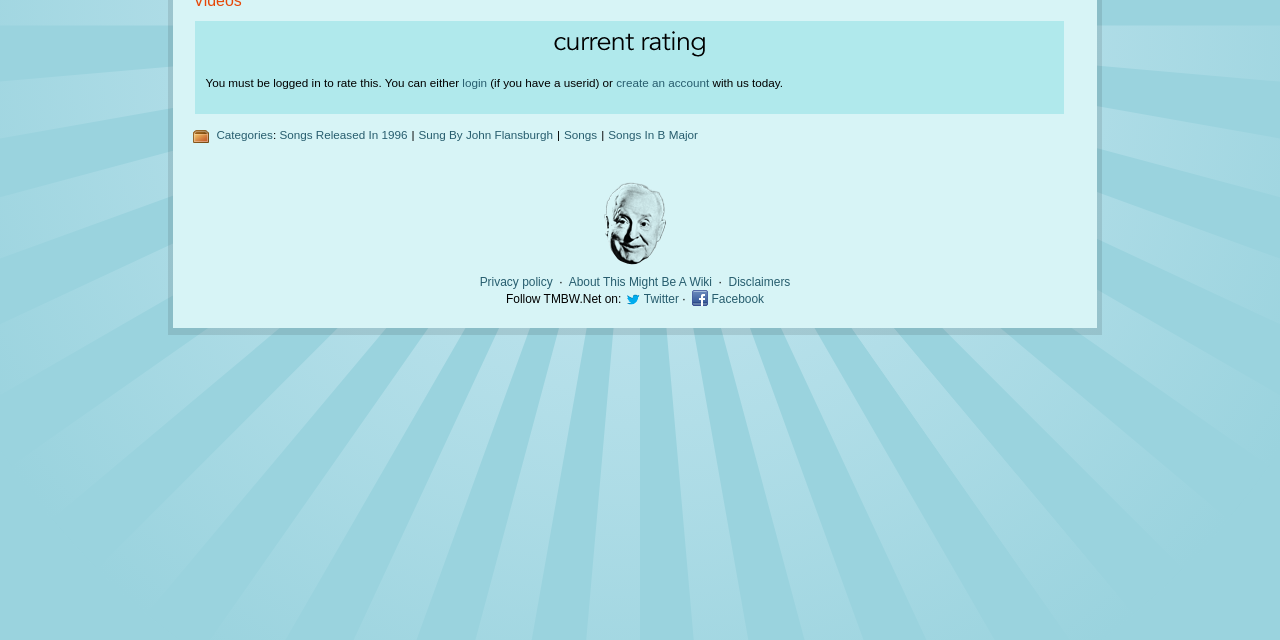Determine the bounding box for the HTML element described here: "Songs In B Major". The coordinates should be given as [left, top, right, bottom] with each number being a float between 0 and 1.

[0.475, 0.2, 0.545, 0.221]